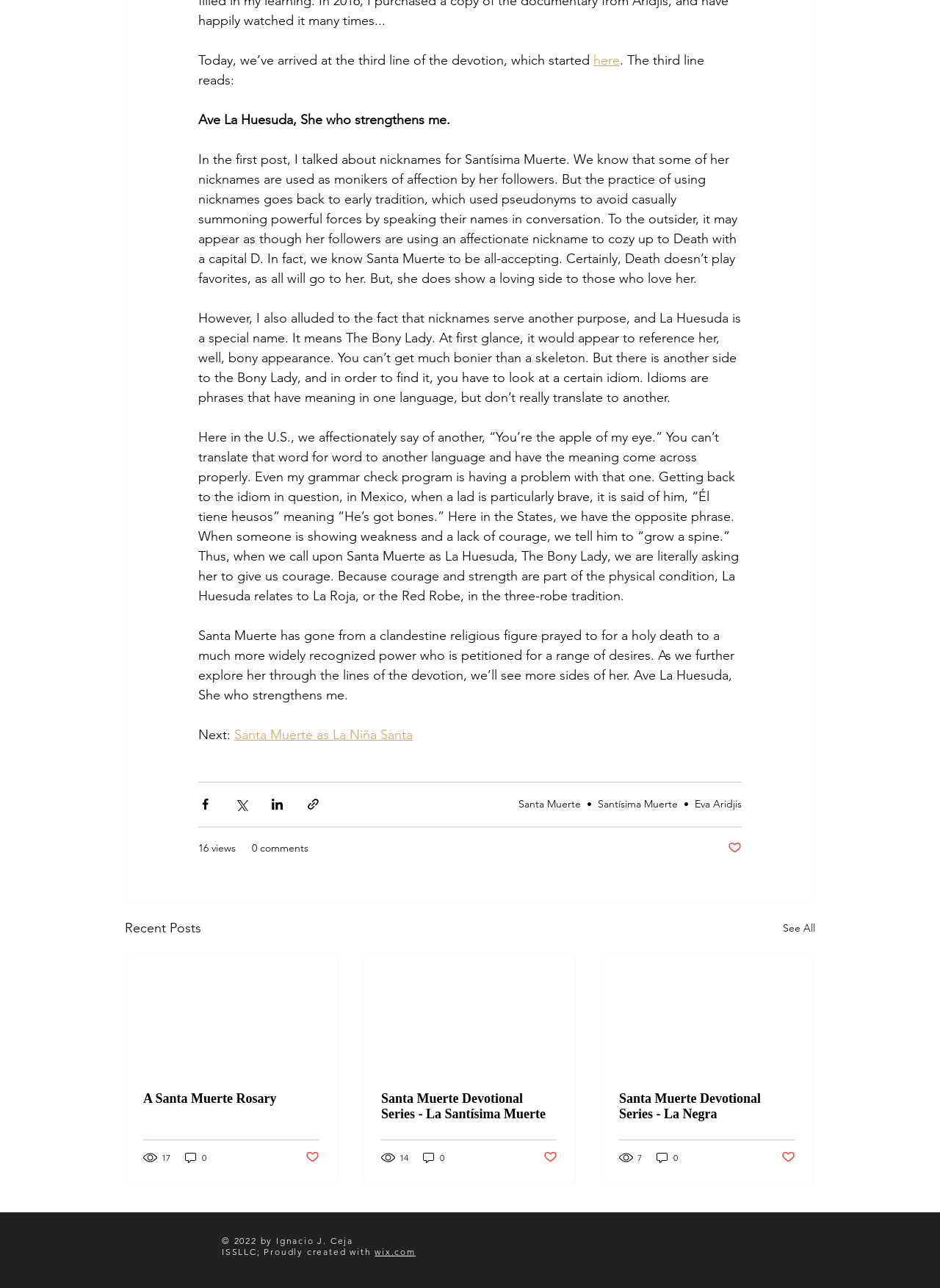What is the author's name?
Answer the question with a single word or phrase derived from the image.

Ignacio J. Ceja